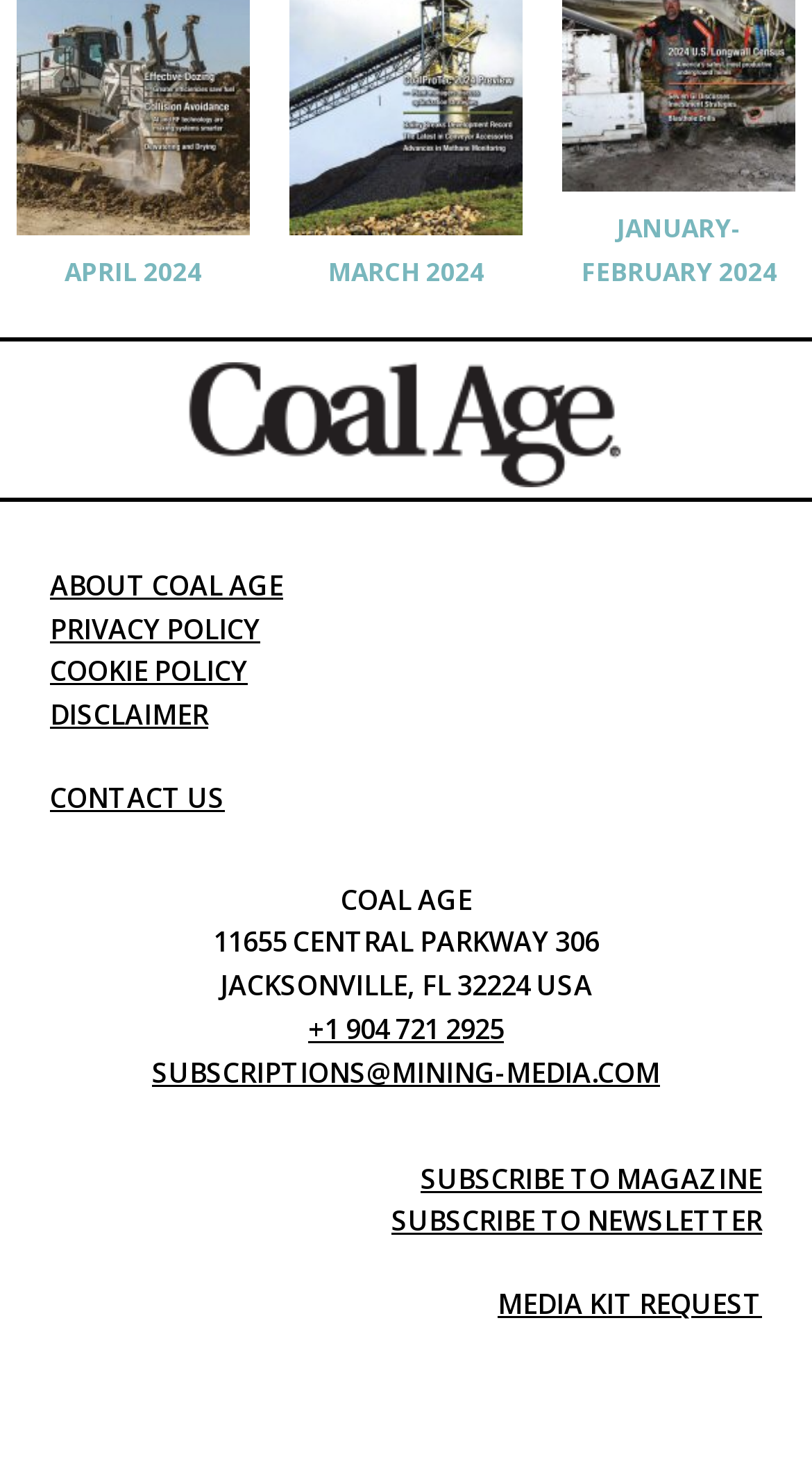Determine the bounding box coordinates for the area that should be clicked to carry out the following instruction: "Contact Coal Age".

[0.062, 0.53, 0.277, 0.556]